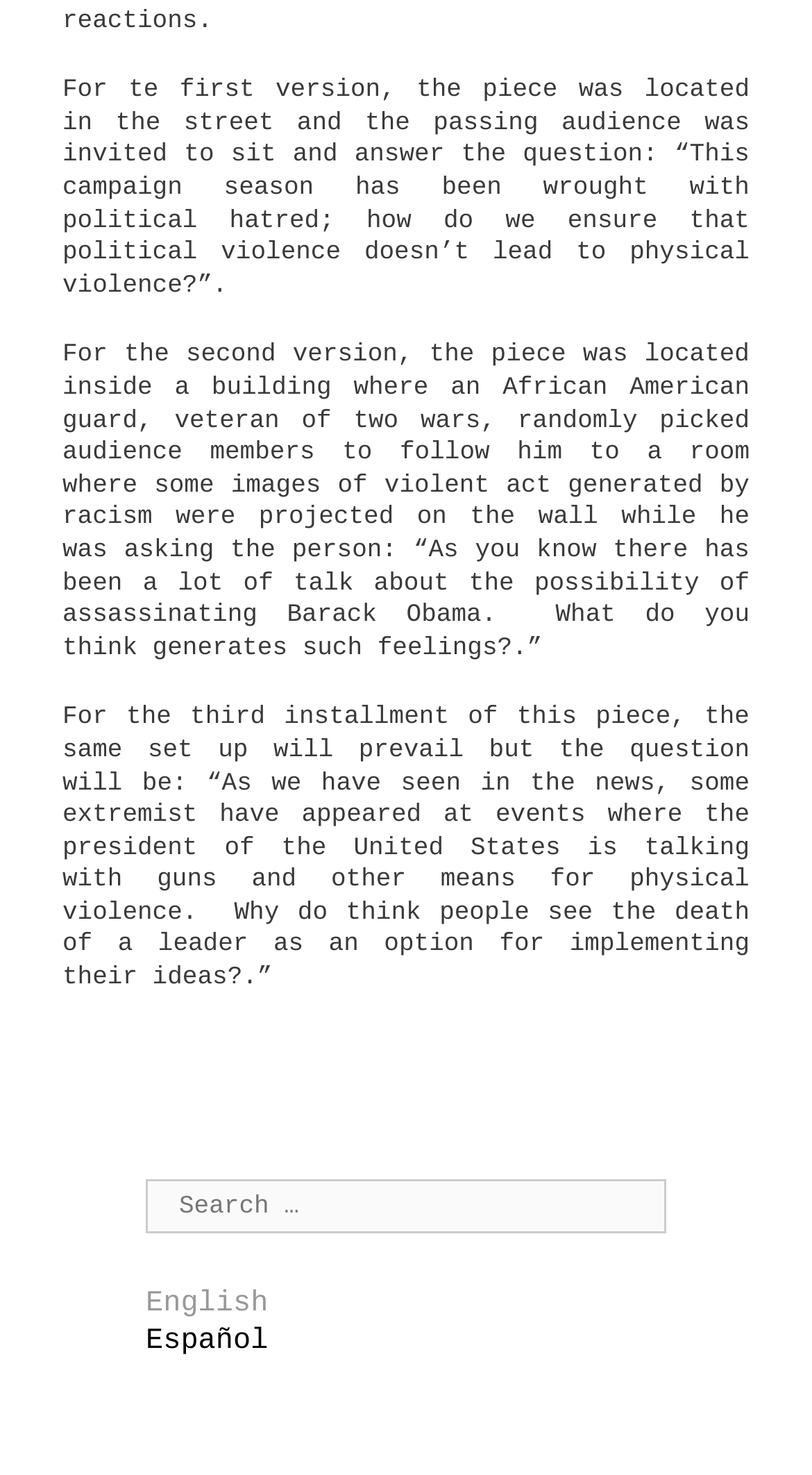What is the question asked in the second version of the piece?
Look at the webpage screenshot and answer the question with a detailed explanation.

The question asked in the second version of the piece is about the possibility of assassinating Barack Obama, as mentioned in the second StaticText element.